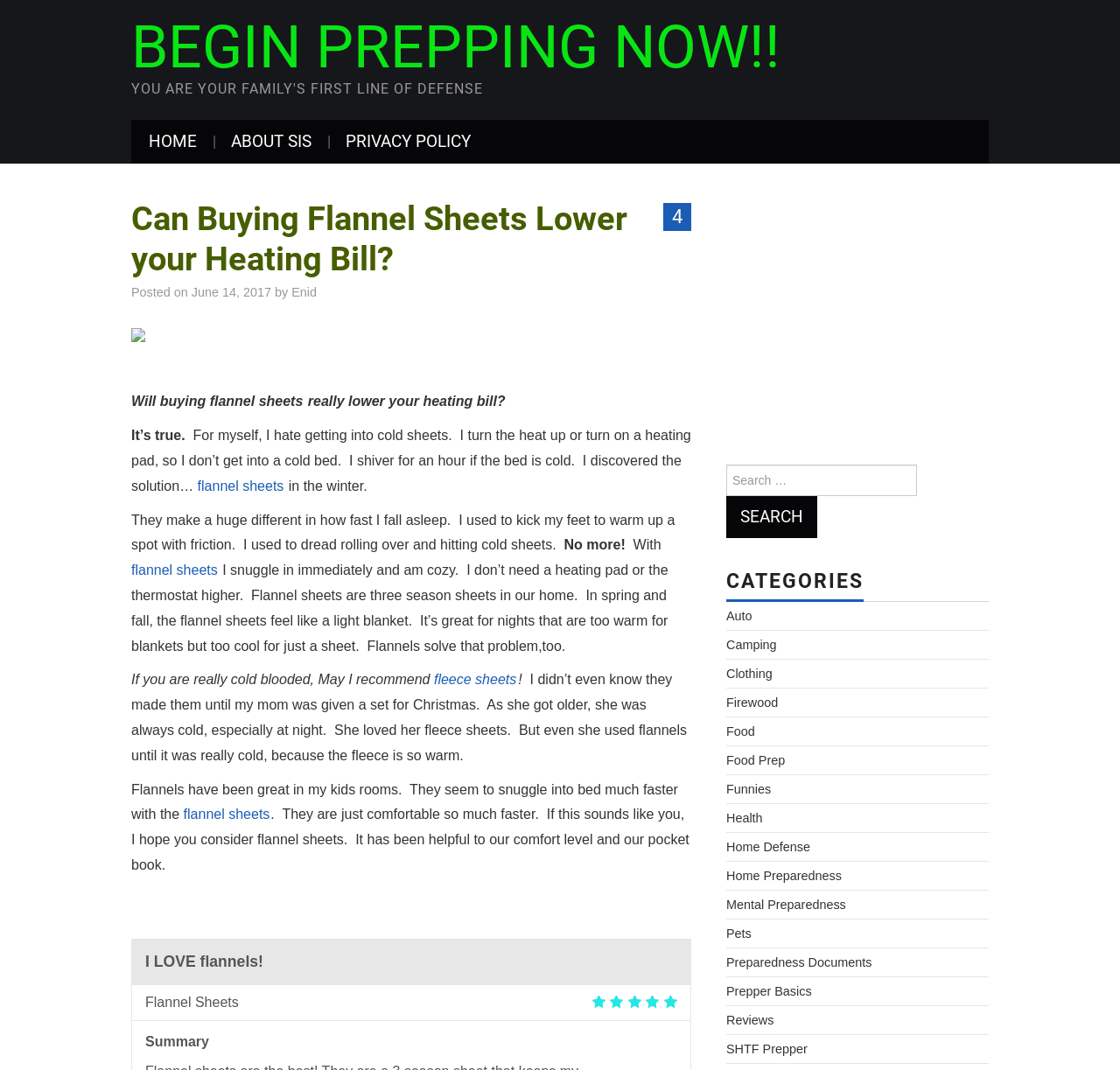What is the purpose of flannel sheets?
Could you please answer the question thoroughly and with as much detail as possible?

The purpose of flannel sheets can be inferred from the content of the article, which mentions that the author uses flannel sheets to stay warm and cozy in bed, and that they are especially useful for people who are cold-blooded.